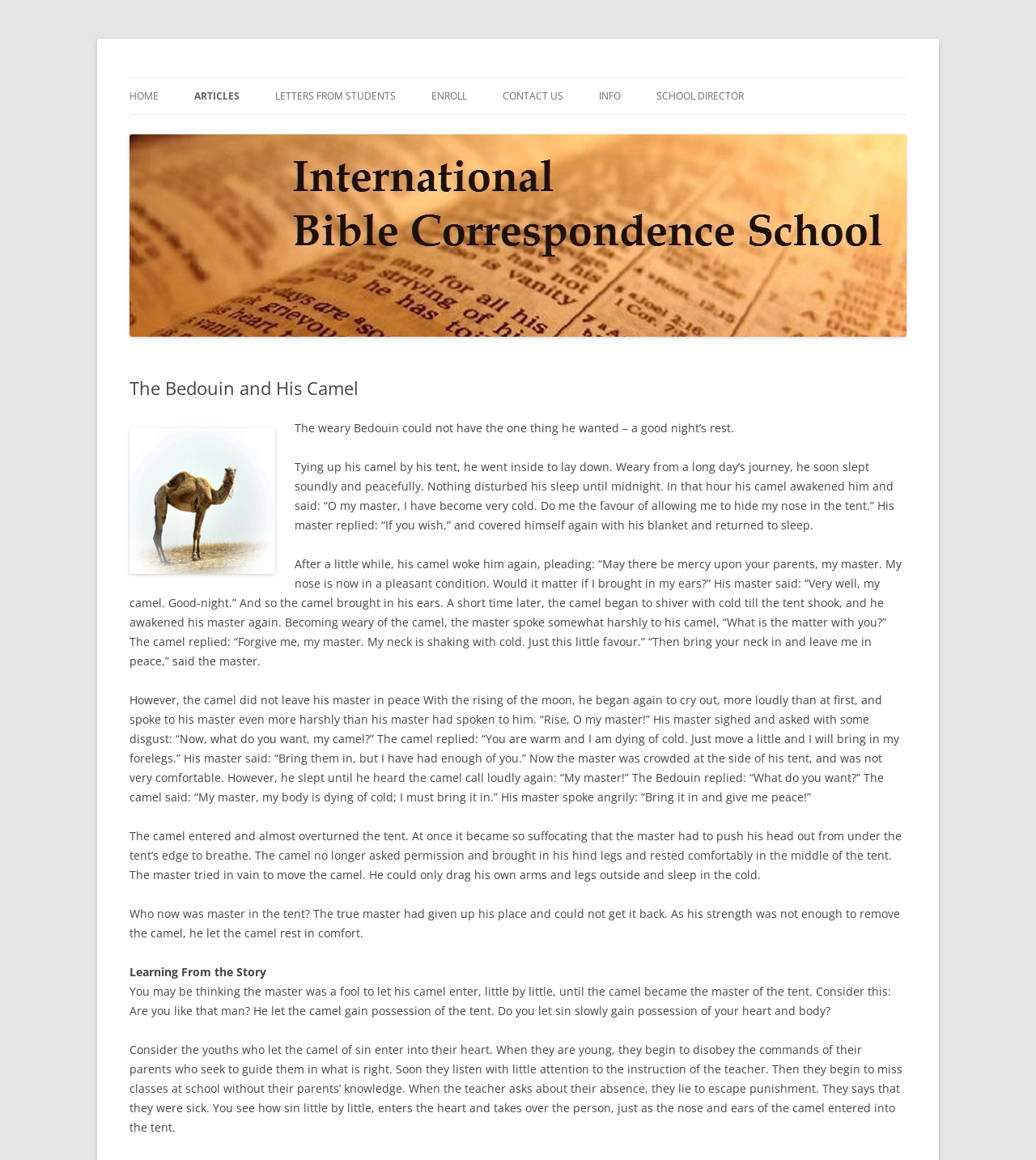Find the bounding box coordinates corresponding to the UI element with the description: "Cheery the Canary". The coordinates should be formatted as [left, top, right, bottom], with values as floats between 0 and 1.

[0.188, 0.213, 0.344, 0.242]